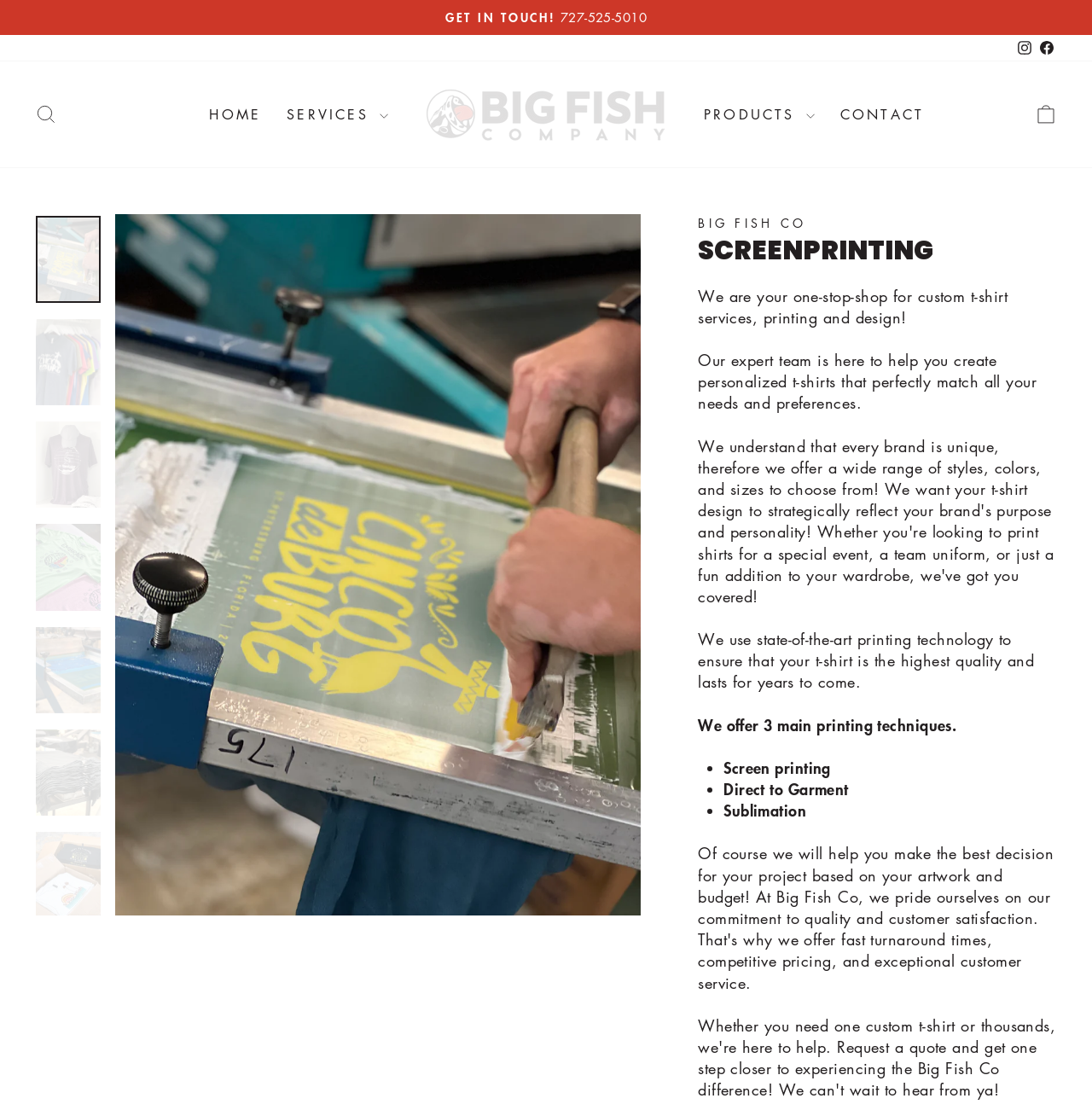Please respond in a single word or phrase: 
What is the benefit of the company's printing technology?

High-quality and long-lasting t-shirts